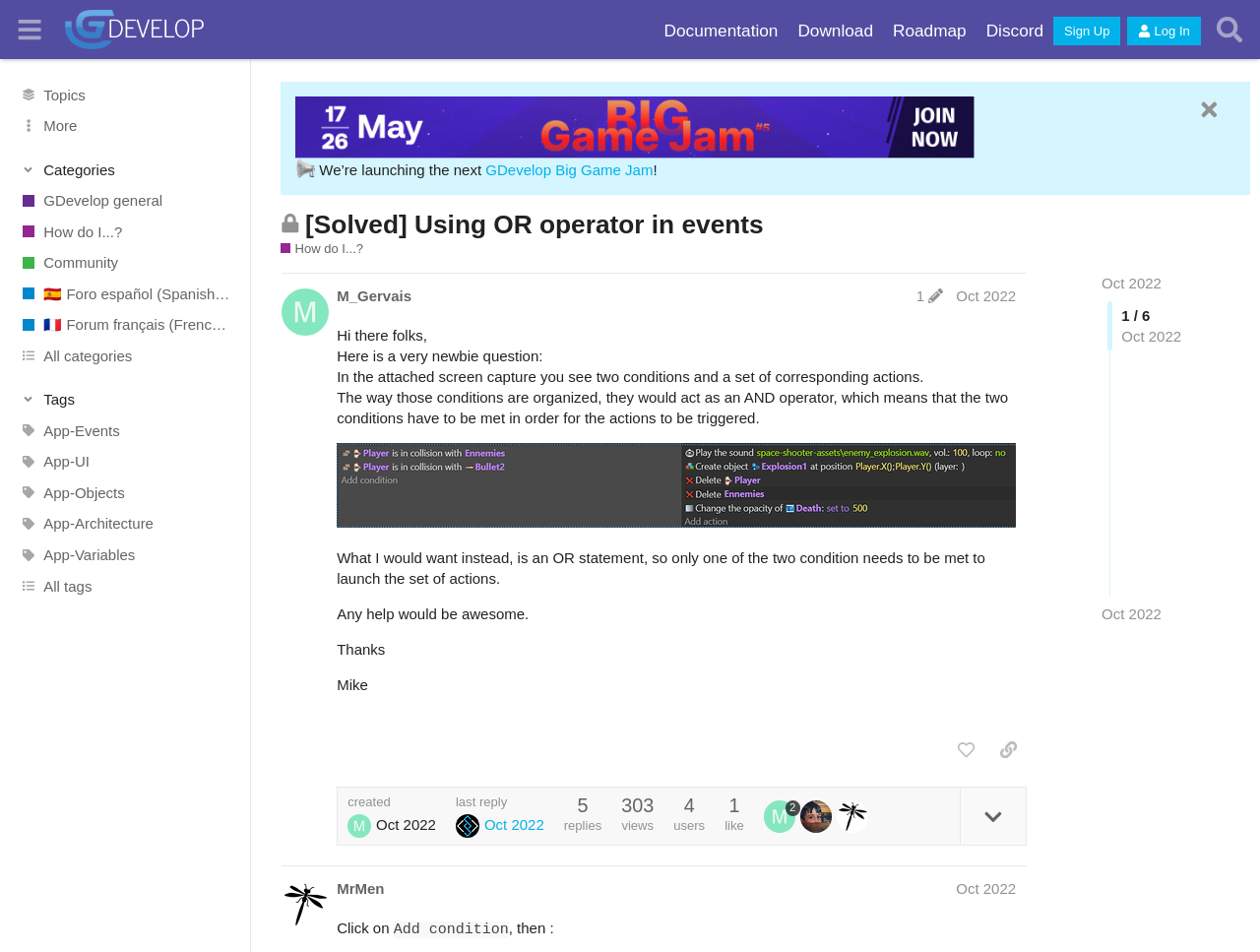Using details from the image, please answer the following question comprehensively:
What is the topic of the post?

I found the topic of the post by looking at the heading of the post, which is marked as '[Solved] Using OR operator in events'.